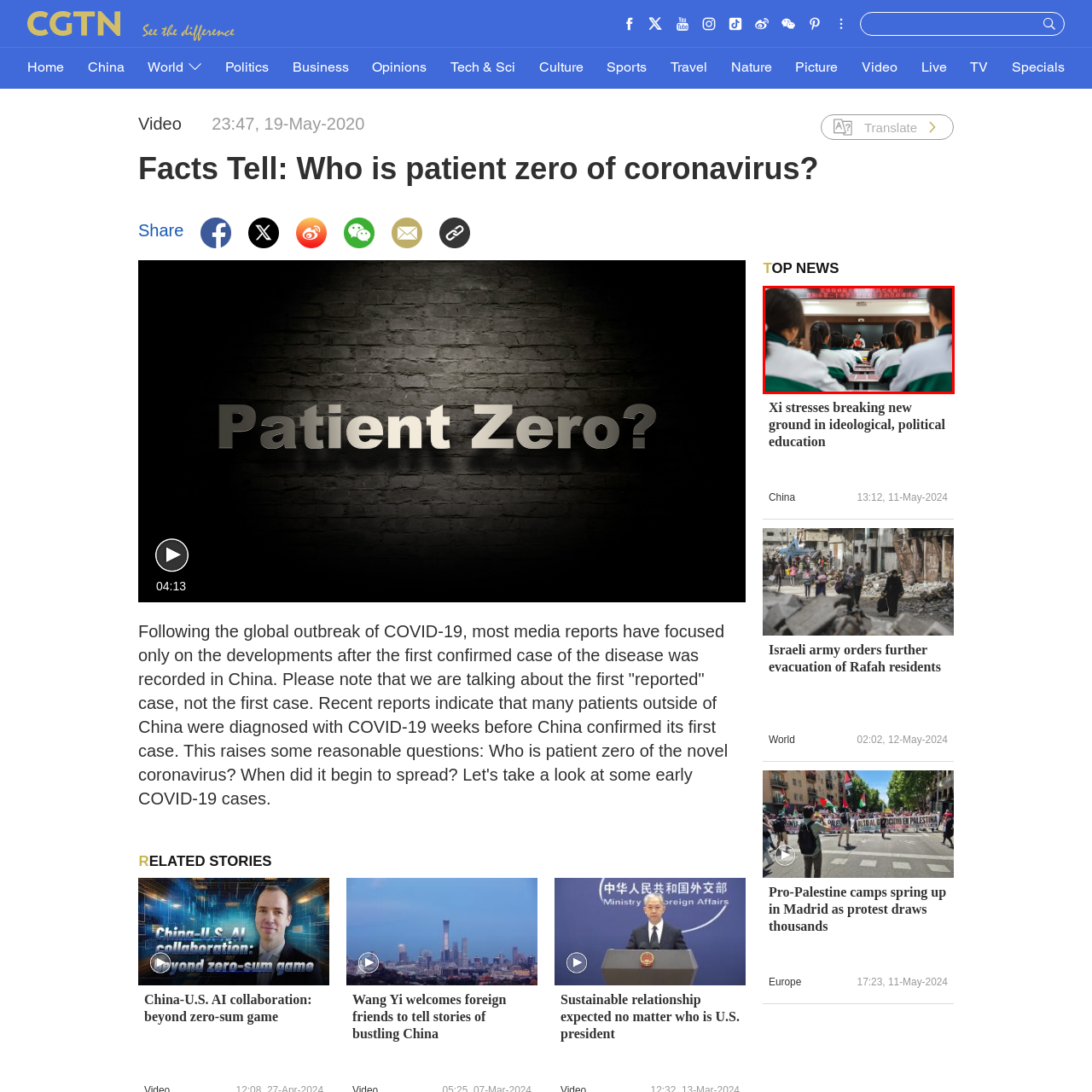Examine the picture highlighted with a red border, What language is displayed on the digital display? Please respond with a single word or phrase.

Chinese